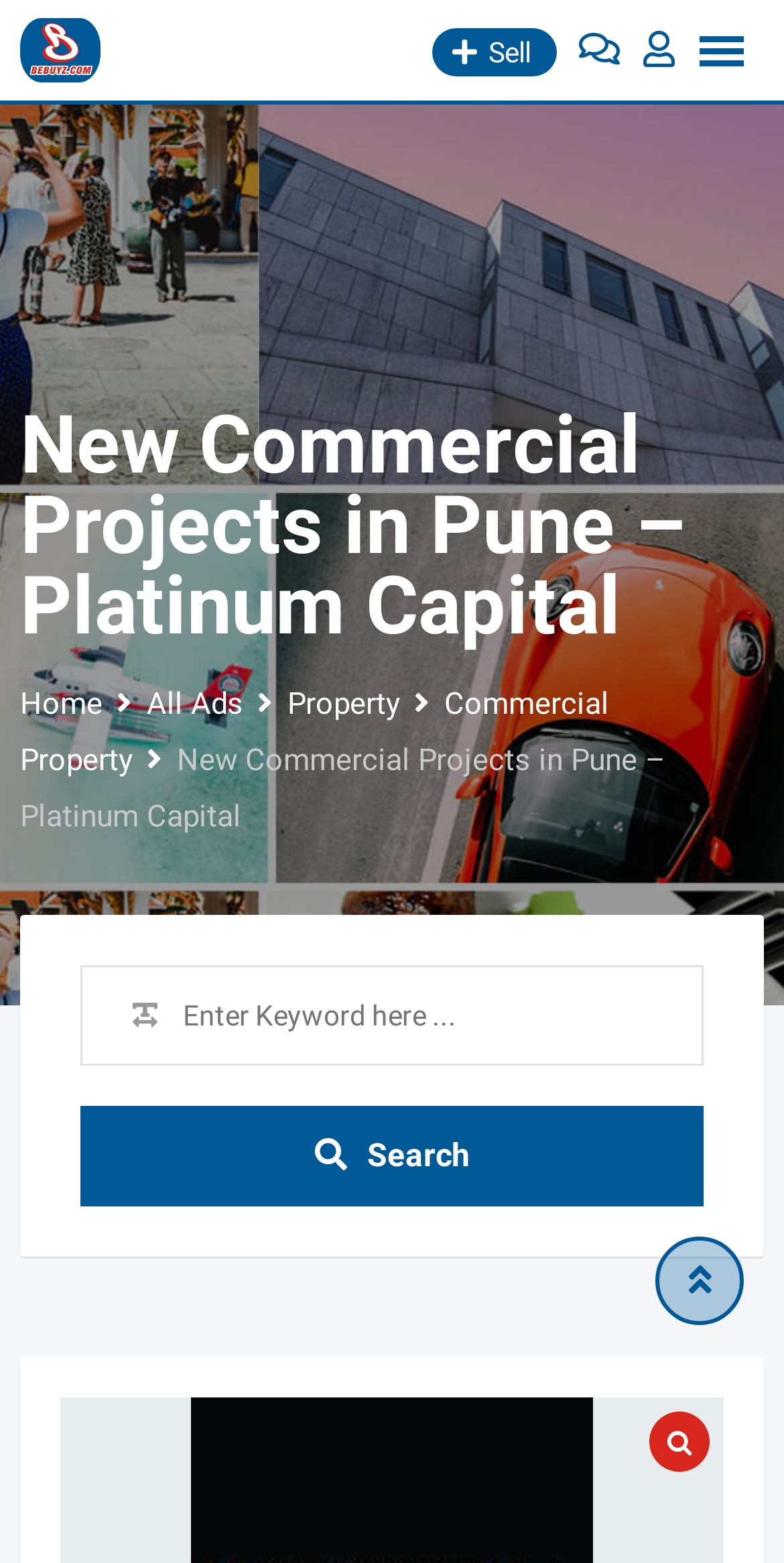Identify the bounding box coordinates of the region I need to click to complete this instruction: "View Commercial Property".

[0.026, 0.439, 0.777, 0.498]